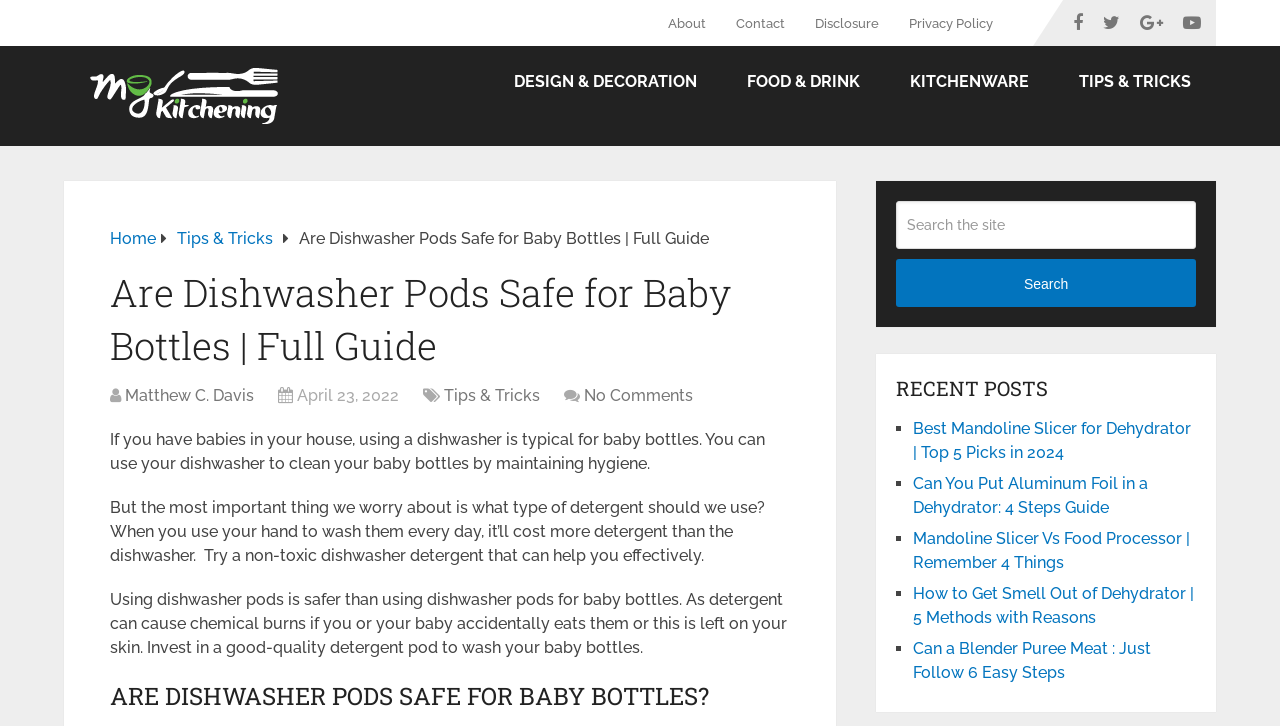Extract the bounding box coordinates for the UI element described as: "alt="MyKitchening"".

[0.05, 0.094, 0.238, 0.171]